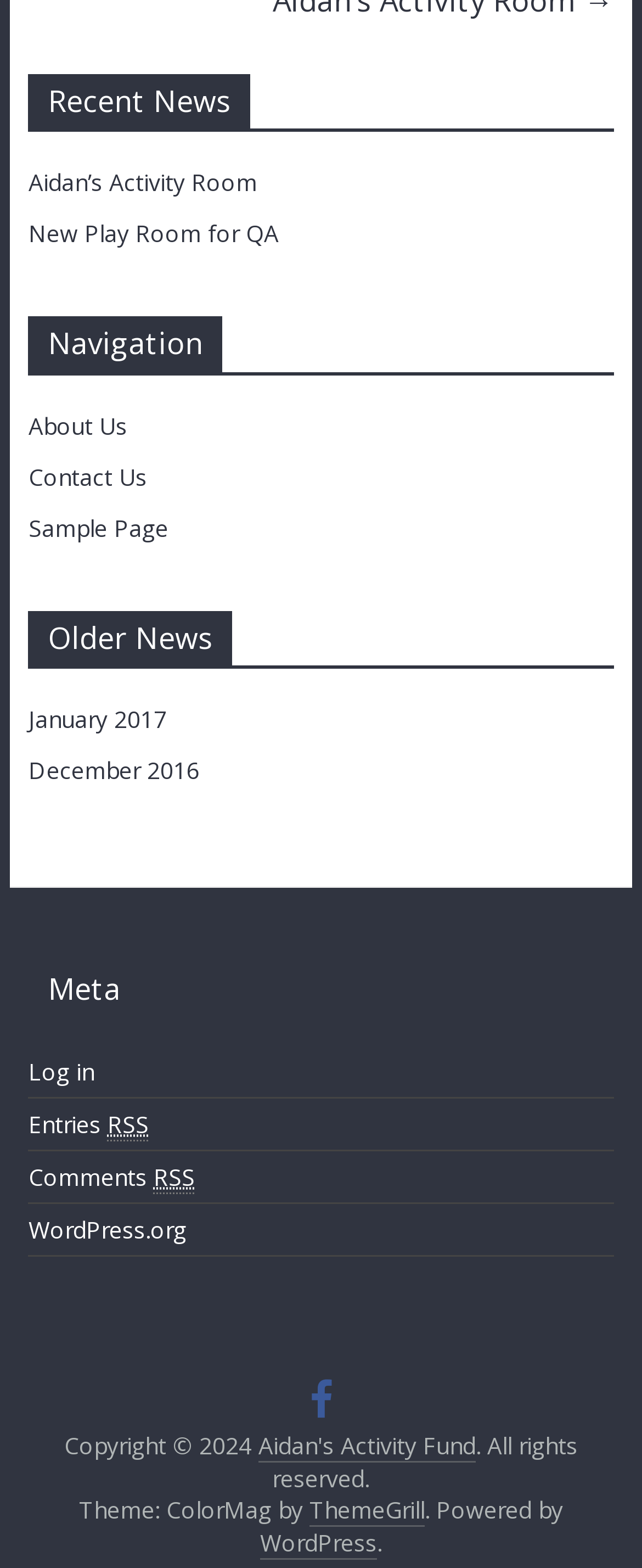What is the copyright year of this website?
Using the visual information, respond with a single word or phrase.

2024